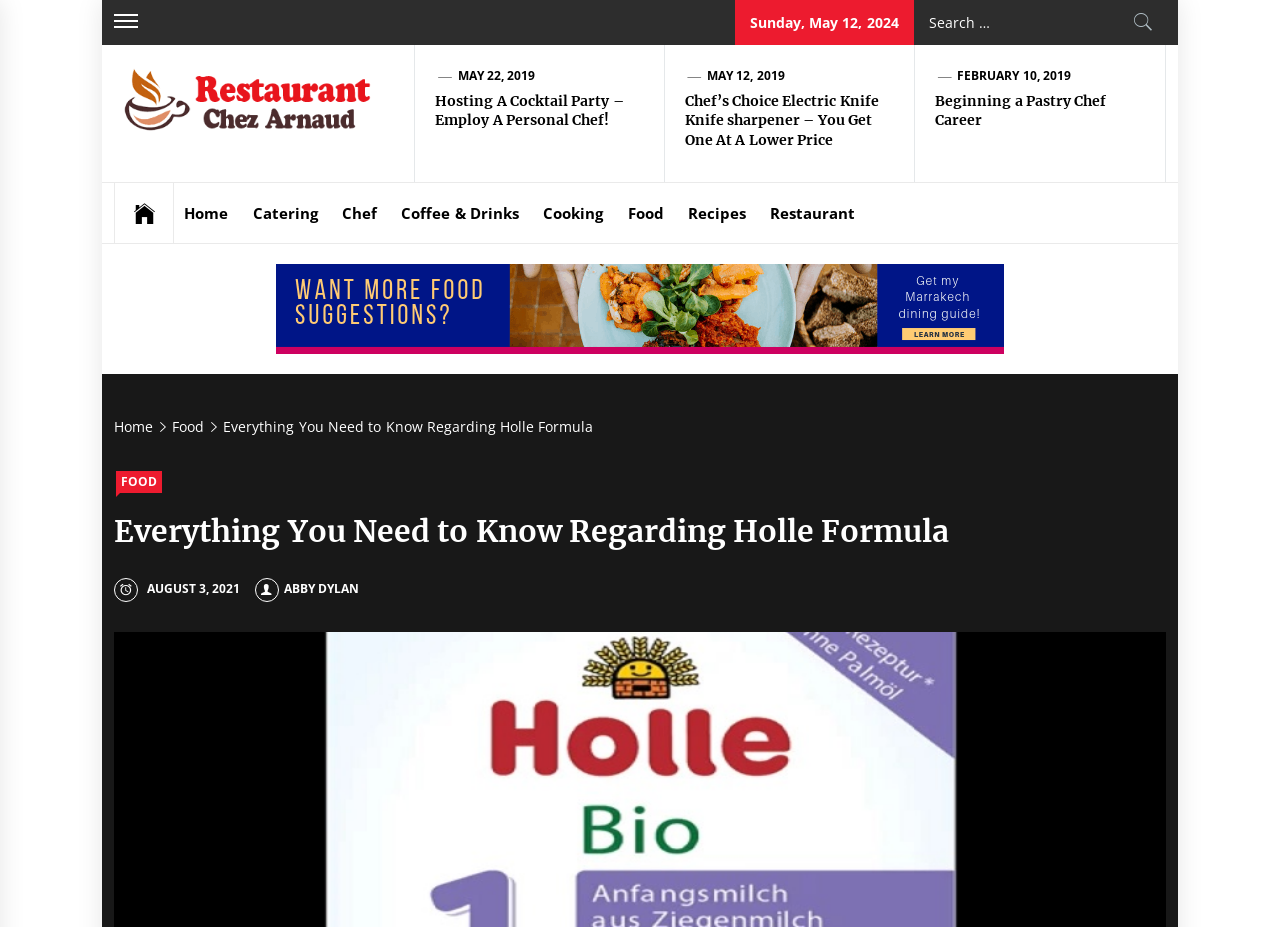Please give a short response to the question using one word or a phrase:
What are the categories listed on the webpage?

Home, Catering, Chef, Coffee & Drinks, Cooking, Food, Recipes, Restaurant